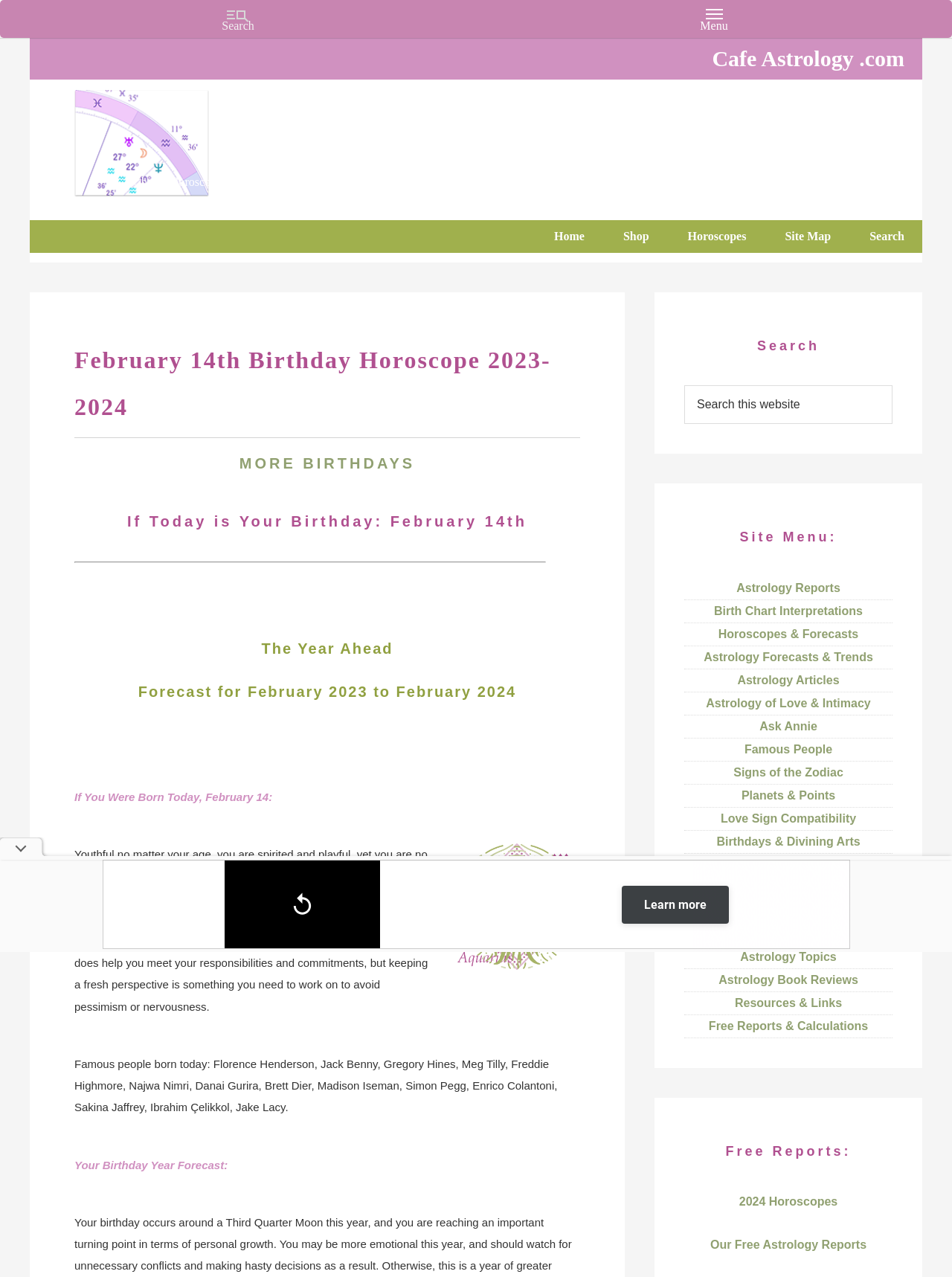What is the personality trait of people born on February 14th?
Provide a concise answer using a single word or phrase based on the image.

Youthful and spirited